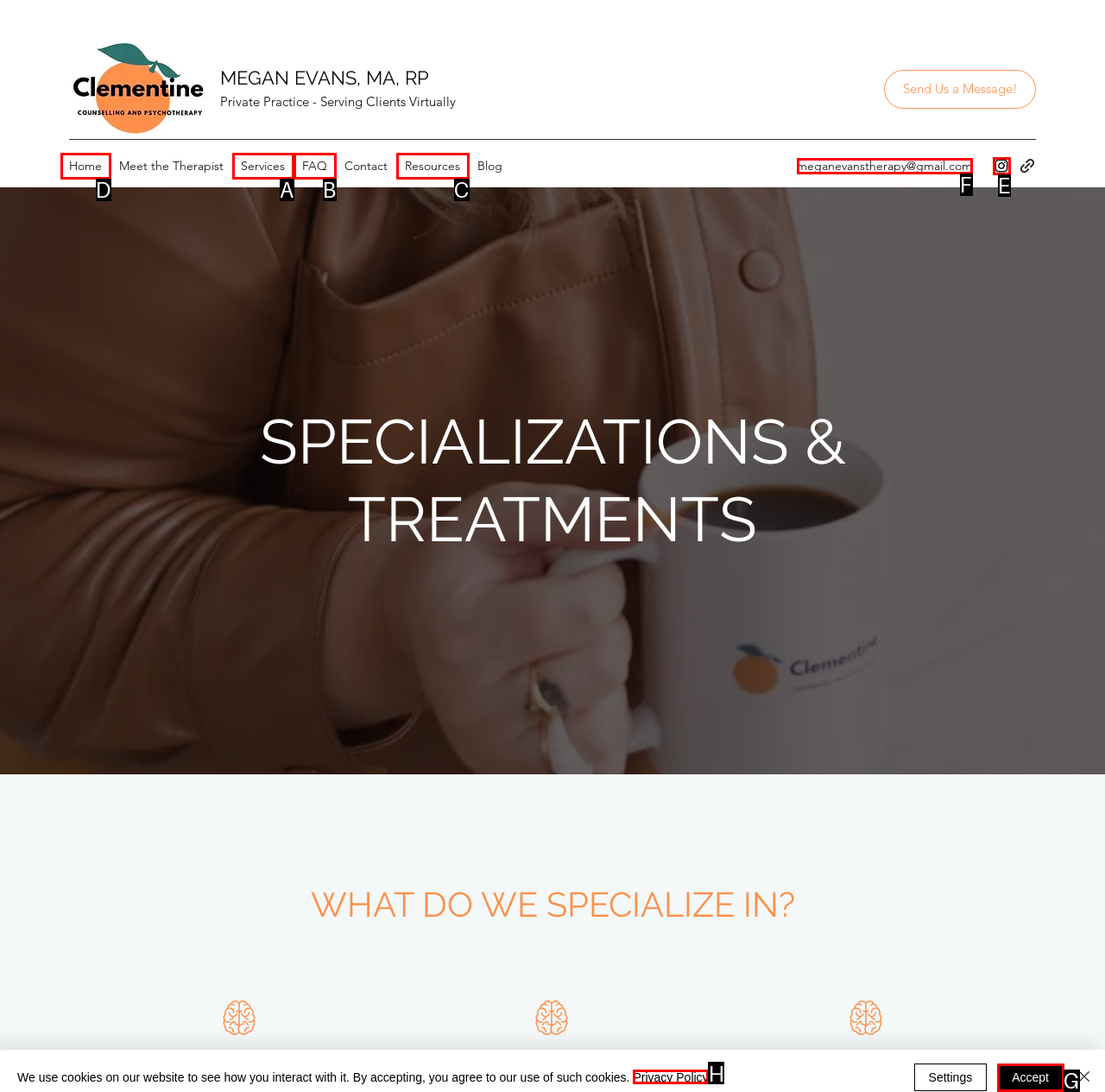Based on the choices marked in the screenshot, which letter represents the correct UI element to perform the task: View the home page?

D